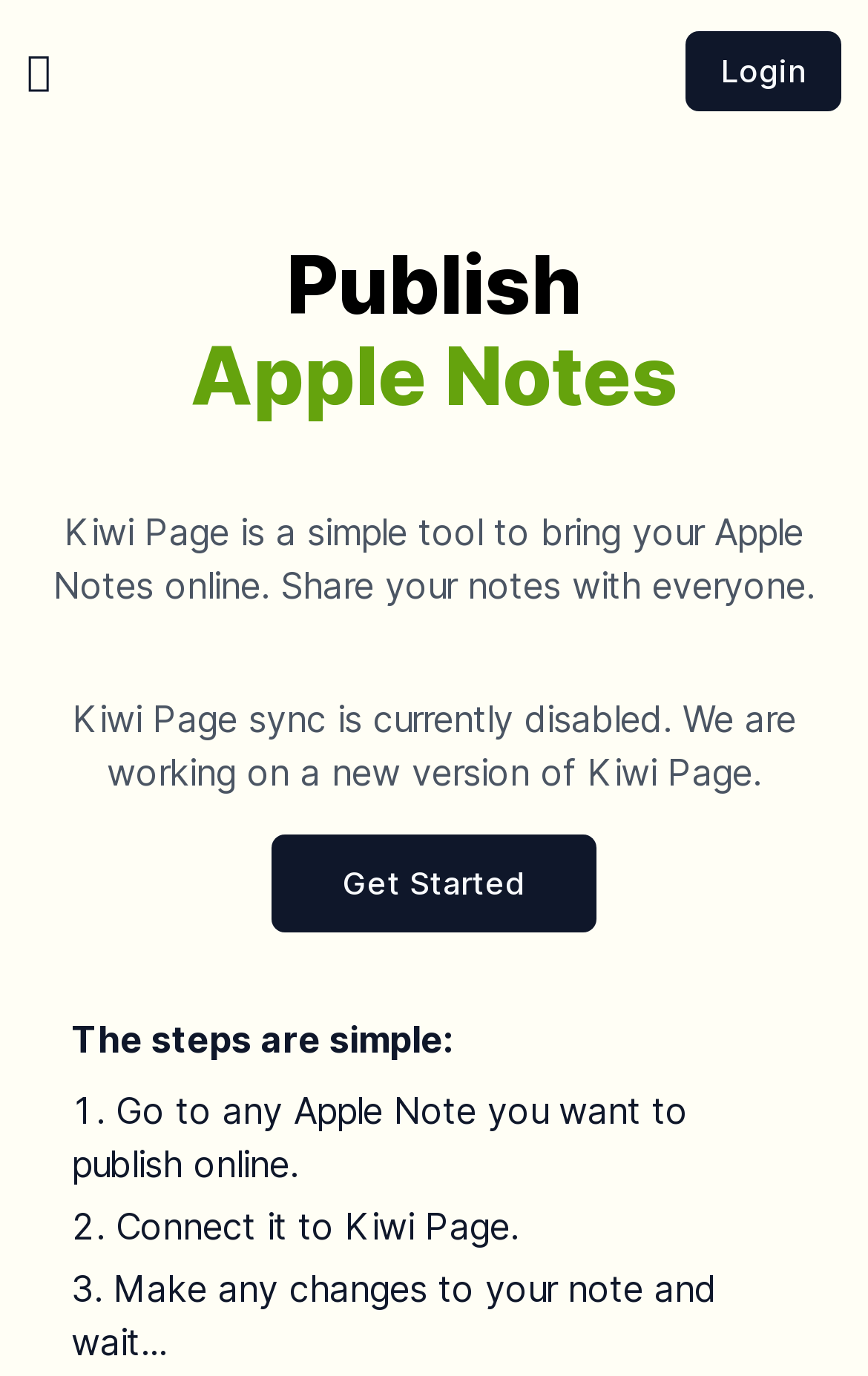Is Kiwi Page sync currently available?
Please answer using one word or phrase, based on the screenshot.

No